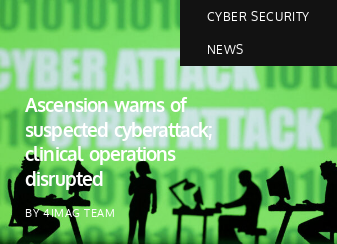Describe all elements and aspects of the image.

The image presents an article titled "Ascension warns of suspected cyberattack; clinical operations disrupted," prominently featuring a striking green background imprinted with binary code and the phrase "CYBER ATTACK." Silhouetted figures are depicted engaged with computers, symbolizing the realm of cyber security amidst threats. At the top, the categories "CYBER SECURITY" and "NEWS" are highlighted, indicating the article's focus on current events related to digital safety. The attribution reads "BY 4IMAG TEAM," suggesting collaboration on this critical topic, reflecting the growing concern of cyber threats in clinical settings and their operational impacts.